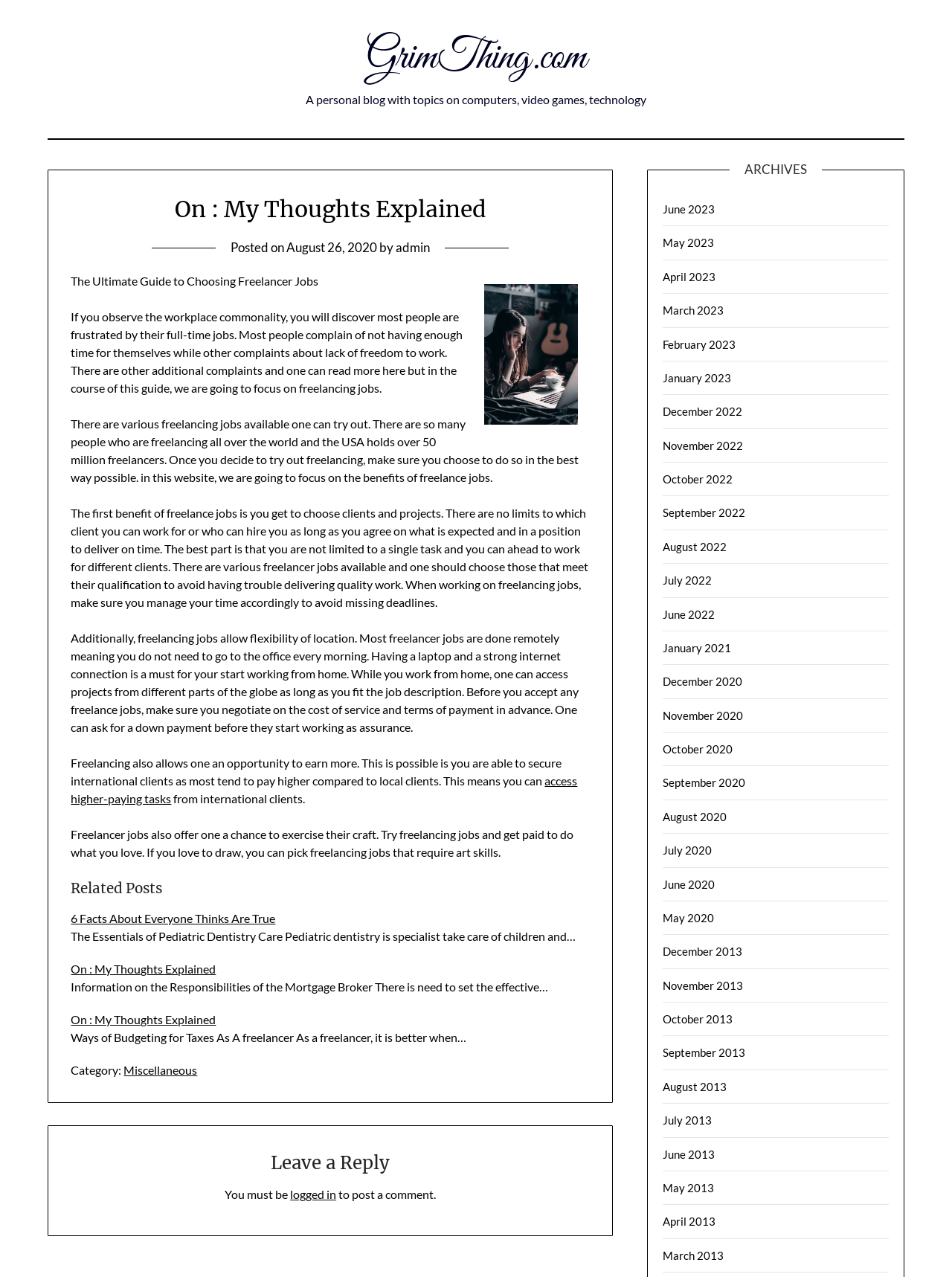Determine the bounding box coordinates of the element that should be clicked to execute the following command: "read the article".

[0.05, 0.133, 0.644, 0.864]